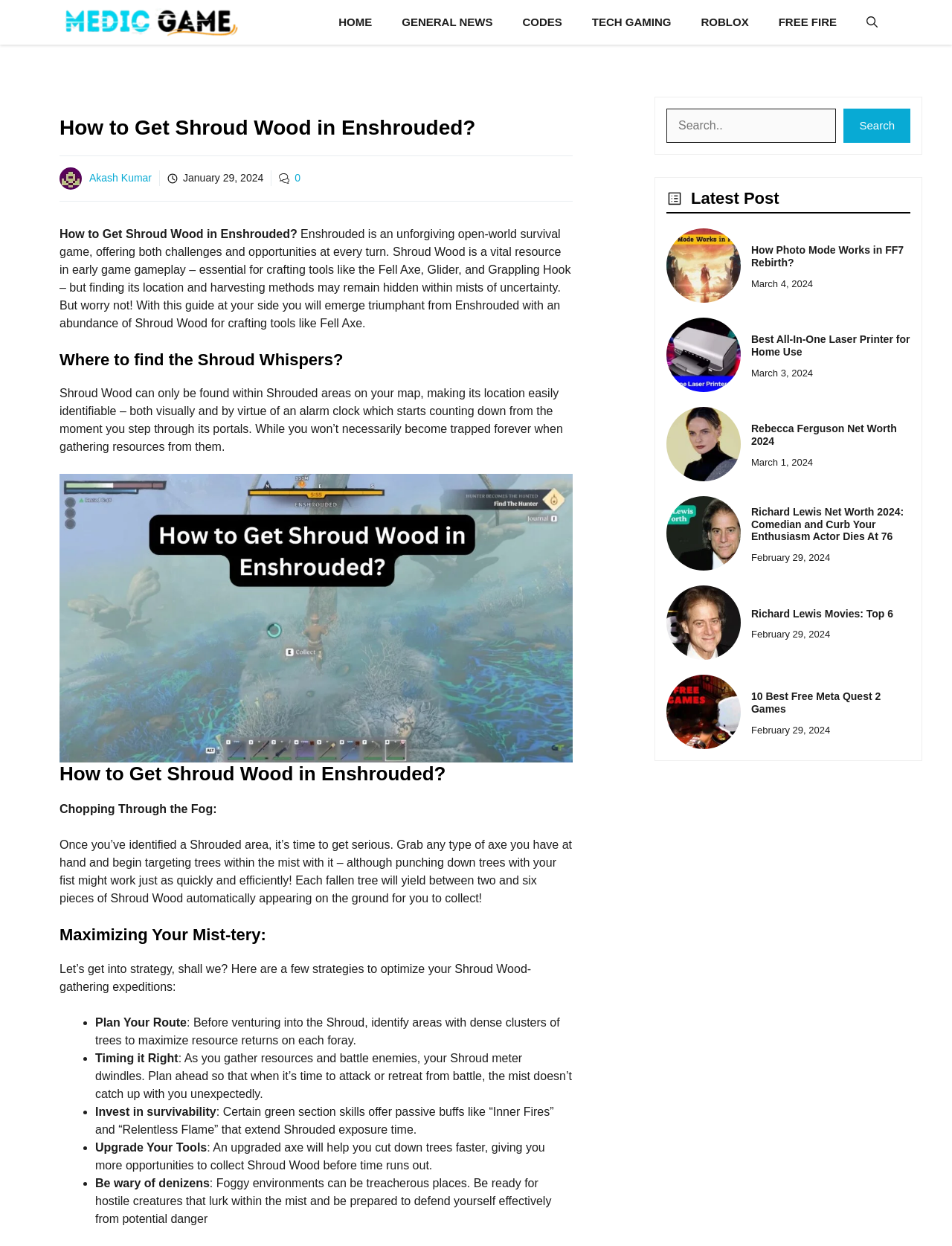What is the purpose of Shroud Wood in Enshrouded?
Based on the content of the image, thoroughly explain and answer the question.

According to the article, Shroud Wood is a vital resource in early game gameplay, essential for crafting tools like the Fell Axe, Glider, and Grappling Hook.